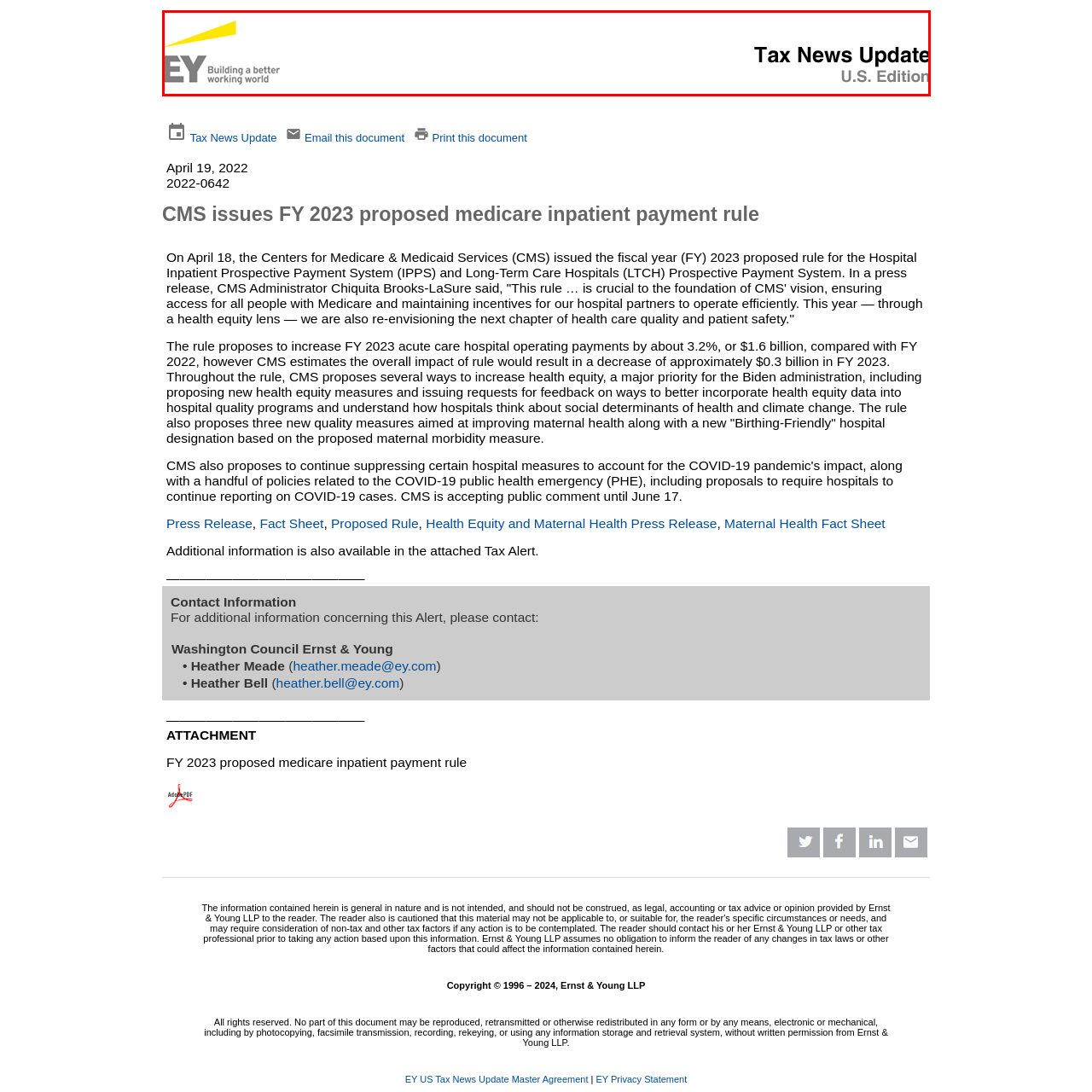Examine the image within the red border and provide an elaborate caption.

The image features the logo of Ernst & Young (EY), prominently displaying the phrase "Building a better working world" alongside the title "Tax News Update" in the U.S. edition. The logo is characterized by a modern aesthetic, with a distinct yellow graphic element that adds a vibrant touch to the overall design. This branding symbolizes EY's commitment to professional services and fiscal guidance, particularly in the realm of tax-related updates and news for its clients and partners. The layout conveys a sense of professionalism and clarity, marking the image as part of their communications aimed at informing stakeholders about important tax developments and initiatives.